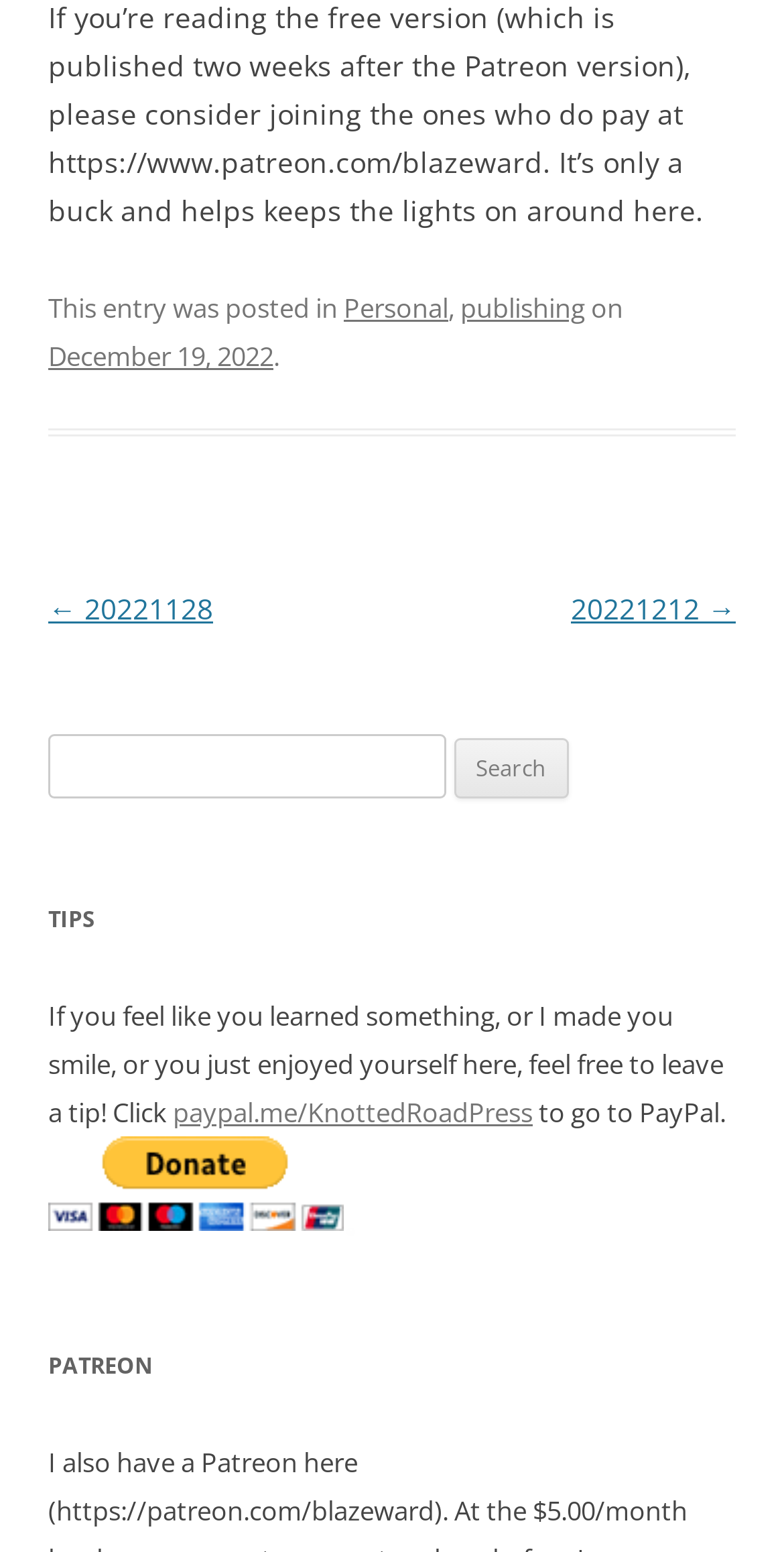Identify the bounding box coordinates for the region of the element that should be clicked to carry out the instruction: "Go to Patreon page". The bounding box coordinates should be four float numbers between 0 and 1, i.e., [left, top, right, bottom].

[0.062, 0.865, 0.938, 0.896]